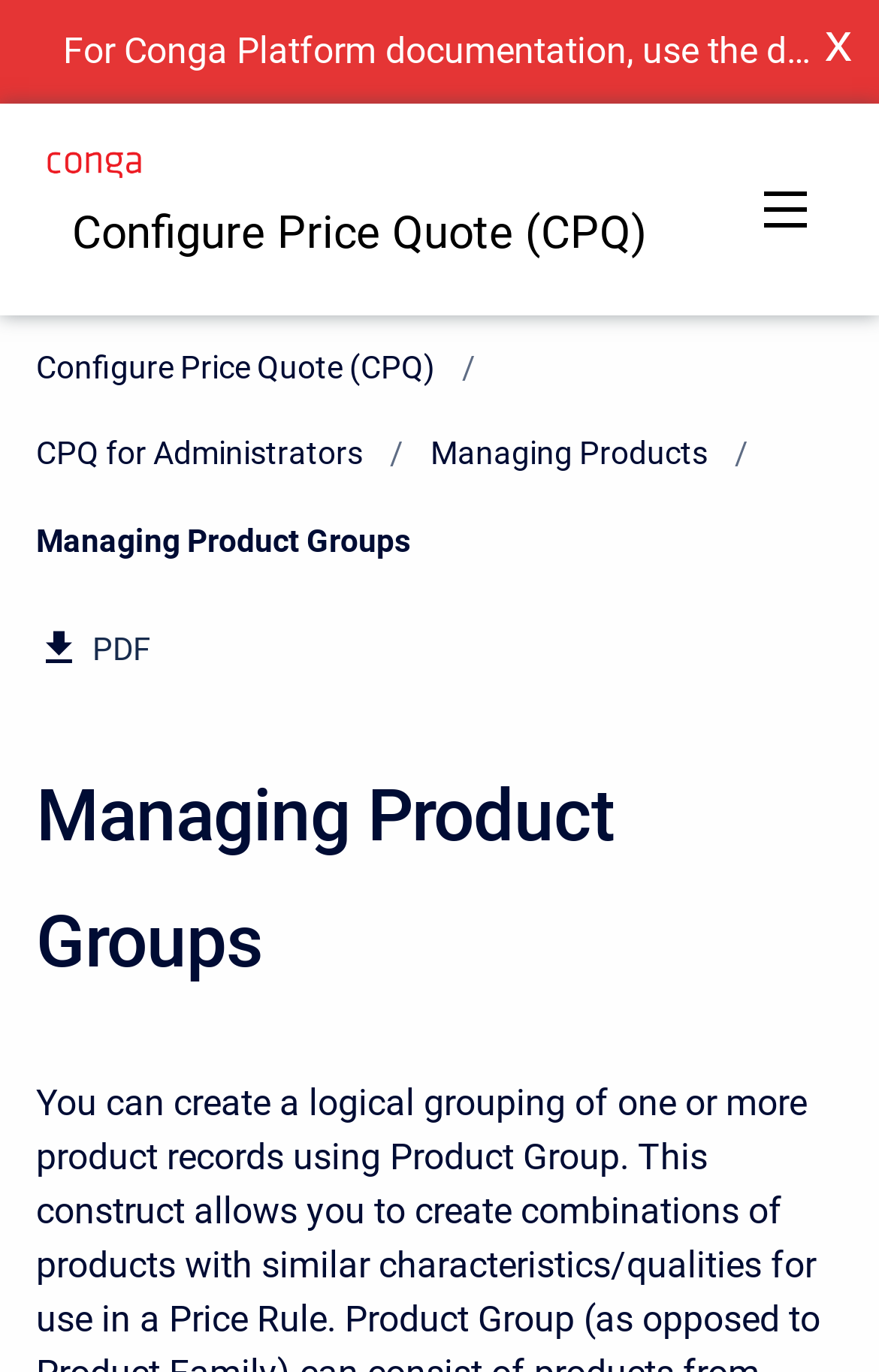Please identify the bounding box coordinates of the element on the webpage that should be clicked to follow this instruction: "Close the current page". The bounding box coordinates should be given as four float numbers between 0 and 1, formatted as [left, top, right, bottom].

[0.938, 0.014, 0.969, 0.053]